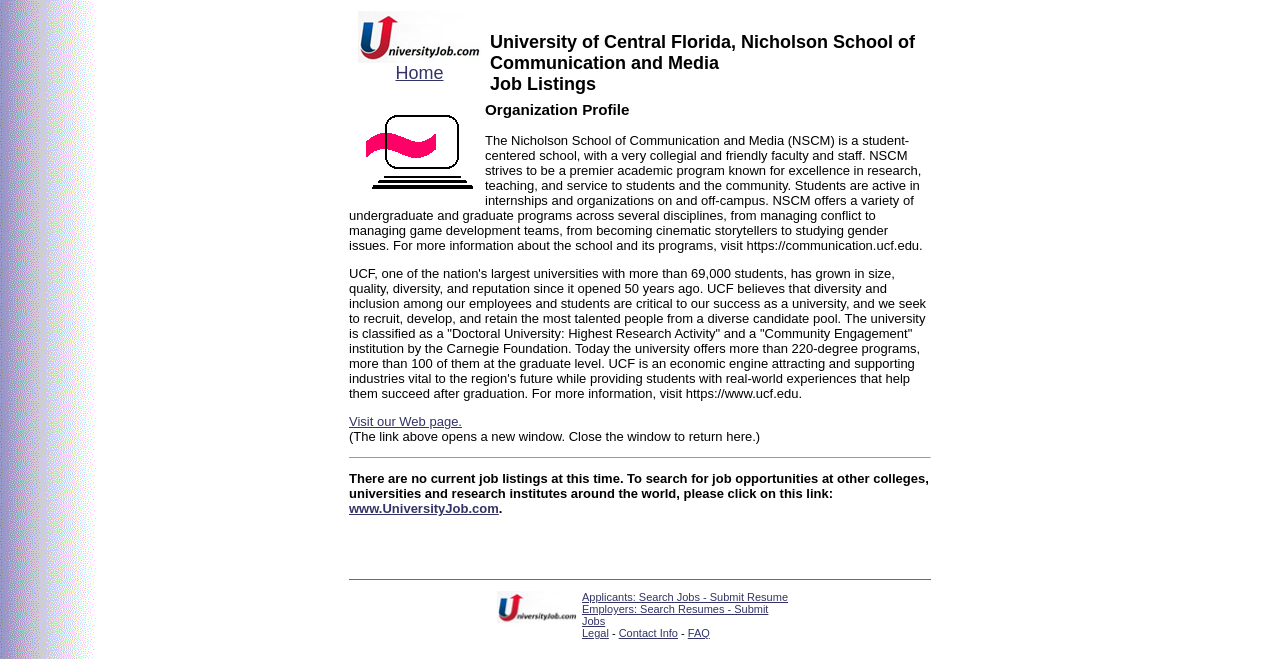What is the purpose of the Nicholson School of Communication and Media?
Refer to the image and give a detailed answer to the query.

The purpose of the Nicholson School of Communication and Media can be found in the organization profile section, which states that the school 'strives to be a premier academic program known for excellence in research, teaching, and service to students and the community'.